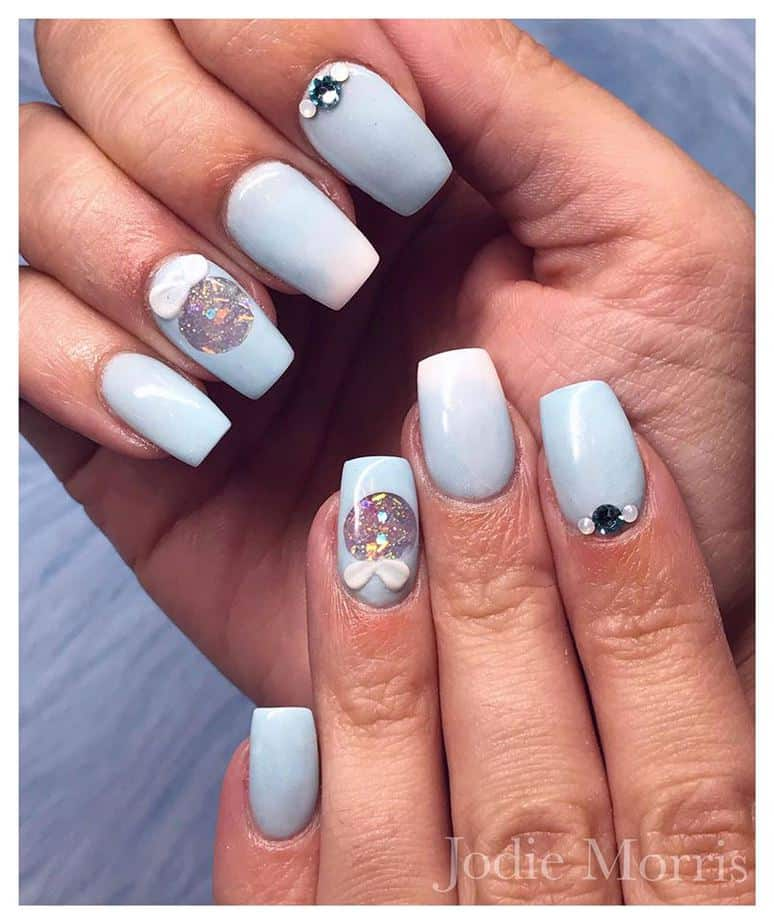What type of glitter is used on one of the nails?
Please ensure your answer is as detailed and informative as possible.

According to the caption, one of the nails features a sparkling circular design embellished with 'iridescent glitter', which indicates the type of glitter used.